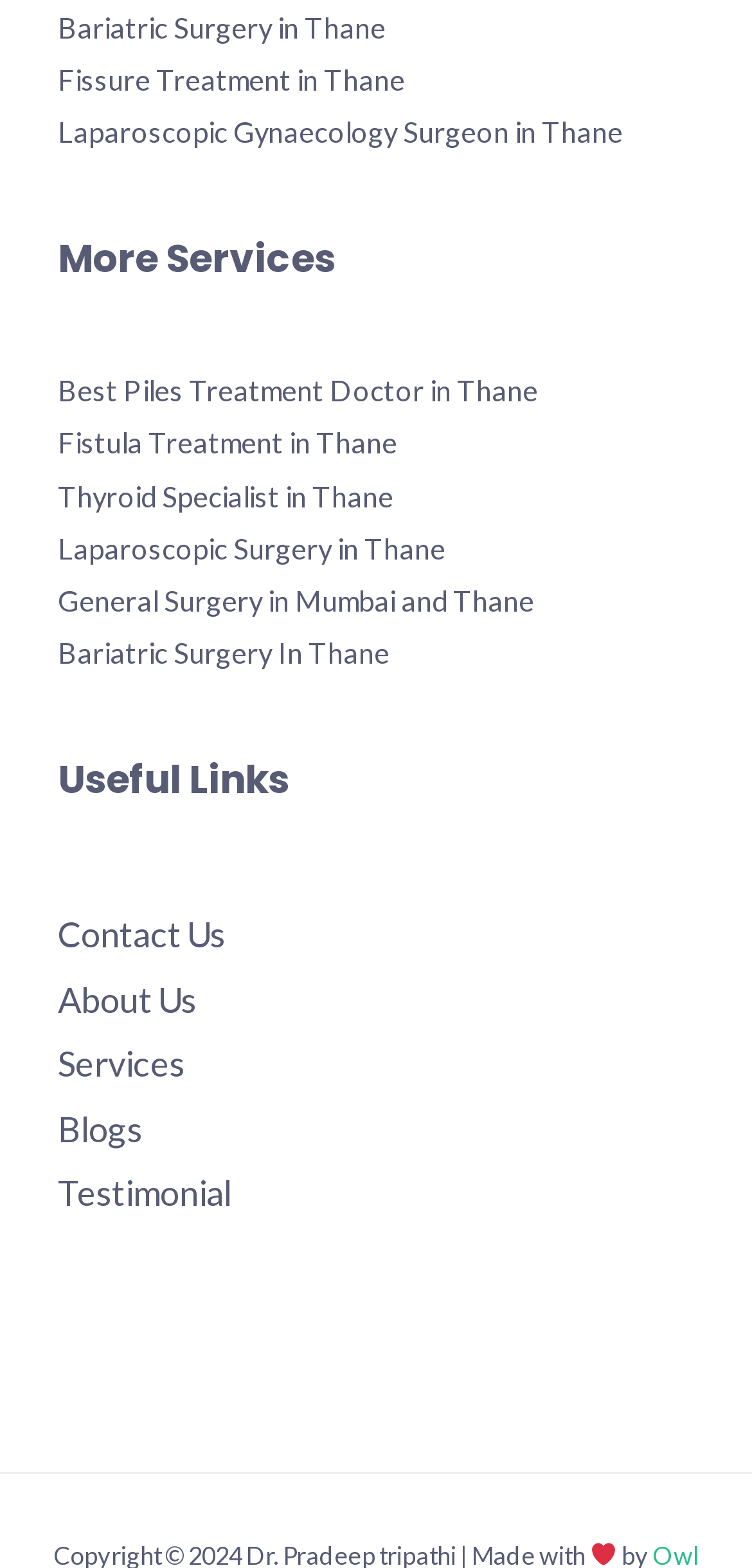What is the last link in the 'More Services' section?
Look at the image and provide a short answer using one word or a phrase.

General Surgery in Mumbai and Thane